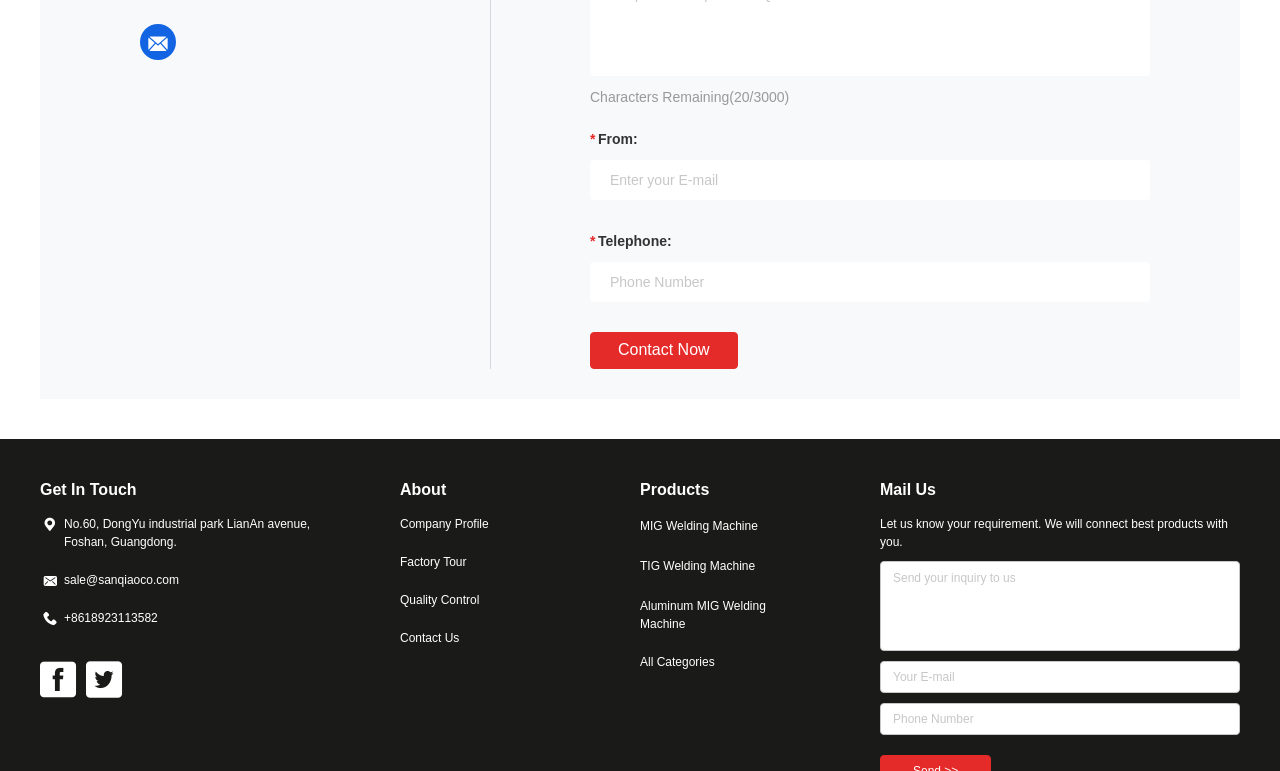Determine the bounding box for the described HTML element: "parent_node: Send >> placeholder="Your E-mail"". Ensure the coordinates are four float numbers between 0 and 1 in the format [left, top, right, bottom].

[0.688, 0.857, 0.969, 0.899]